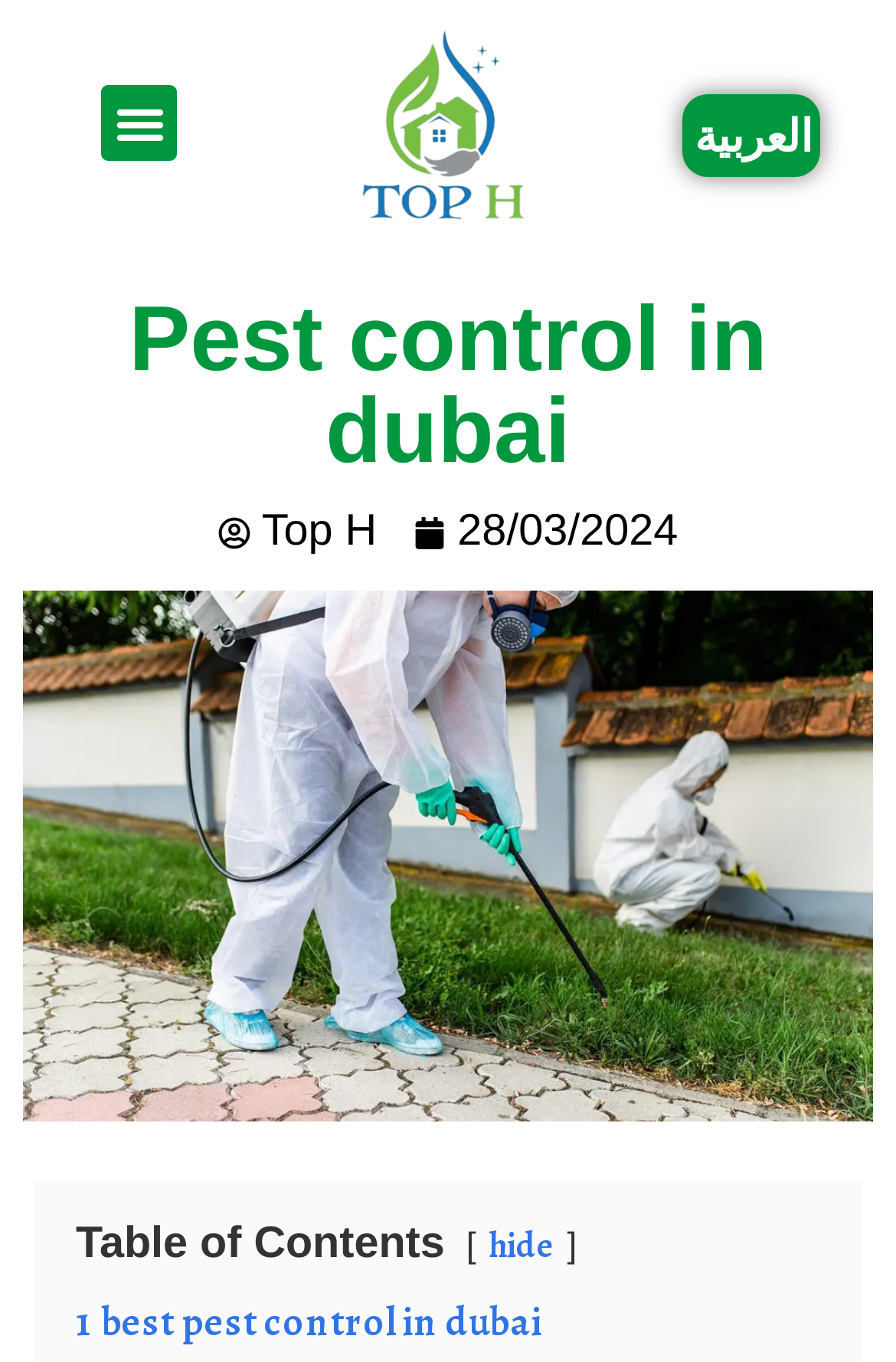How many links are there in the Table of Contents section?
Use the image to answer the question with a single word or phrase.

1